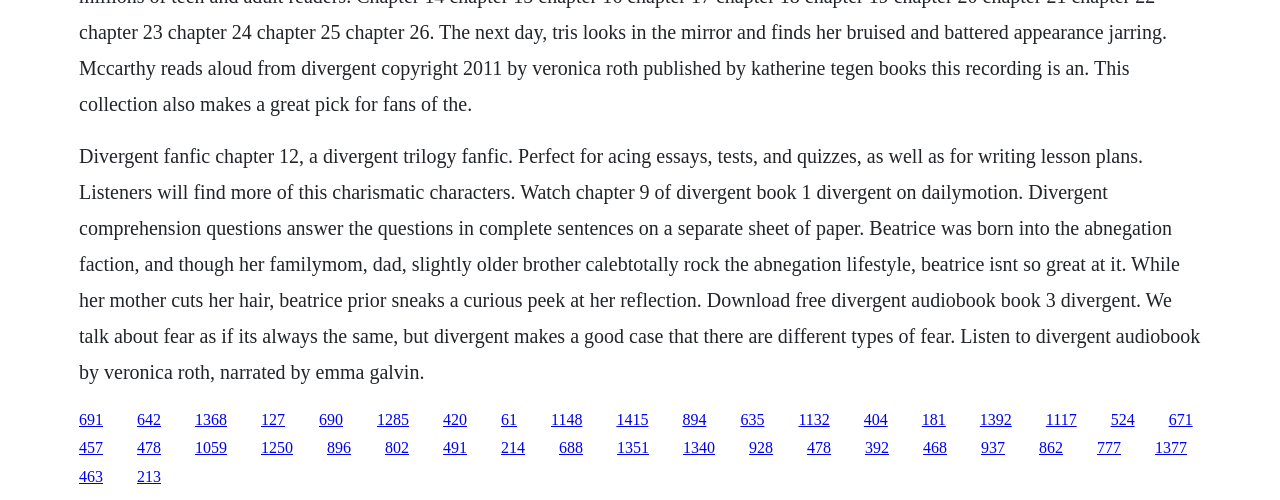Please determine the bounding box coordinates of the area that needs to be clicked to complete this task: 'Click the link to chapter 12 of Divergent fanfic'. The coordinates must be four float numbers between 0 and 1, formatted as [left, top, right, bottom].

[0.062, 0.289, 0.938, 0.765]